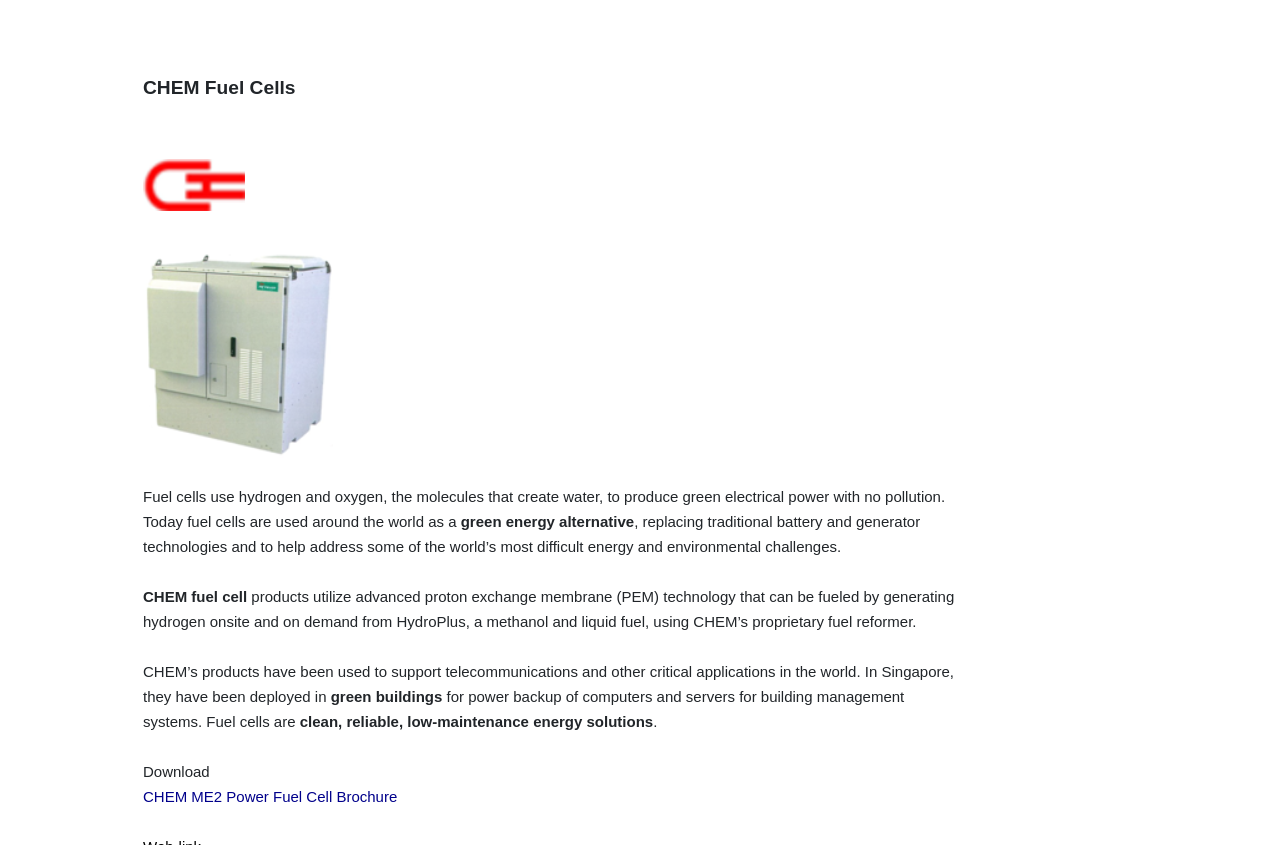Write a detailed summary of the webpage, including text, images, and layout.

The webpage is about Chem Fuel Cell, a product of PRIMUSTECH PTE. LTD. At the top, there is a heading "CHEM Fuel Cells" followed by two figures, each containing an image. Below the images, there is a block of text that explains how fuel cells work, stating that they use hydrogen and oxygen to produce green electrical power with no pollution. 

The text continues, describing fuel cells as a green energy alternative, replacing traditional battery and generator technologies, and helping to address energy and environmental challenges. 

Further down, there is a section that highlights the features of CHEM fuel cell products, which utilize advanced proton exchange membrane (PEM) technology and can be fueled by generating hydrogen onsite and on demand. 

The webpage also mentions that CHEM's products have been used to support telecommunications and other critical applications worldwide, including in Singapore, where they have been deployed in green buildings for power backup of computers and servers. 

The text concludes by describing fuel cells as clean, reliable, low-maintenance energy solutions. At the bottom, there is a "Download" button, which links to the "CHEM ME2 Power Fuel Cell Brochure".